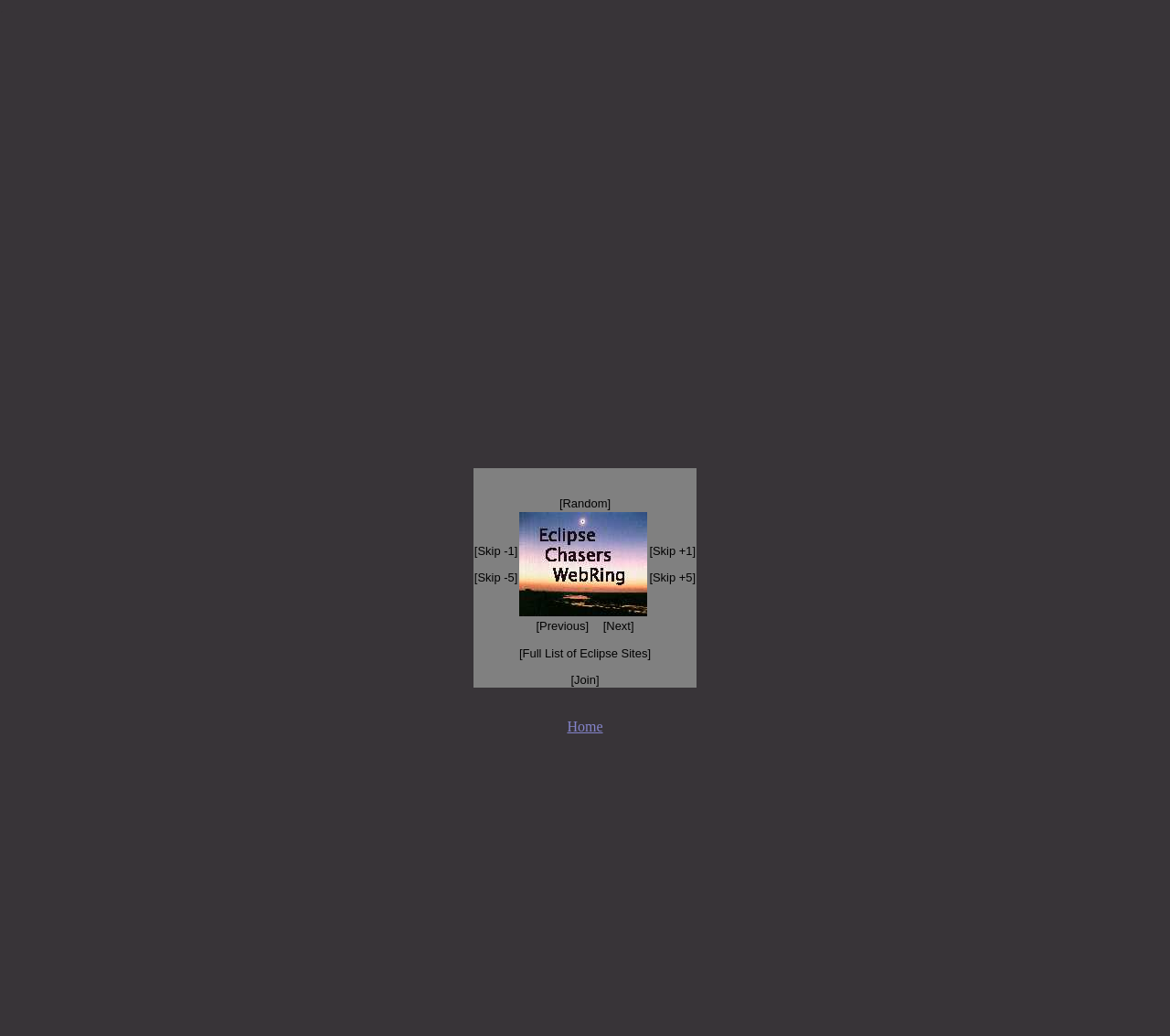Kindly determine the bounding box coordinates for the clickable area to achieve the given instruction: "join".

[0.488, 0.65, 0.512, 0.663]